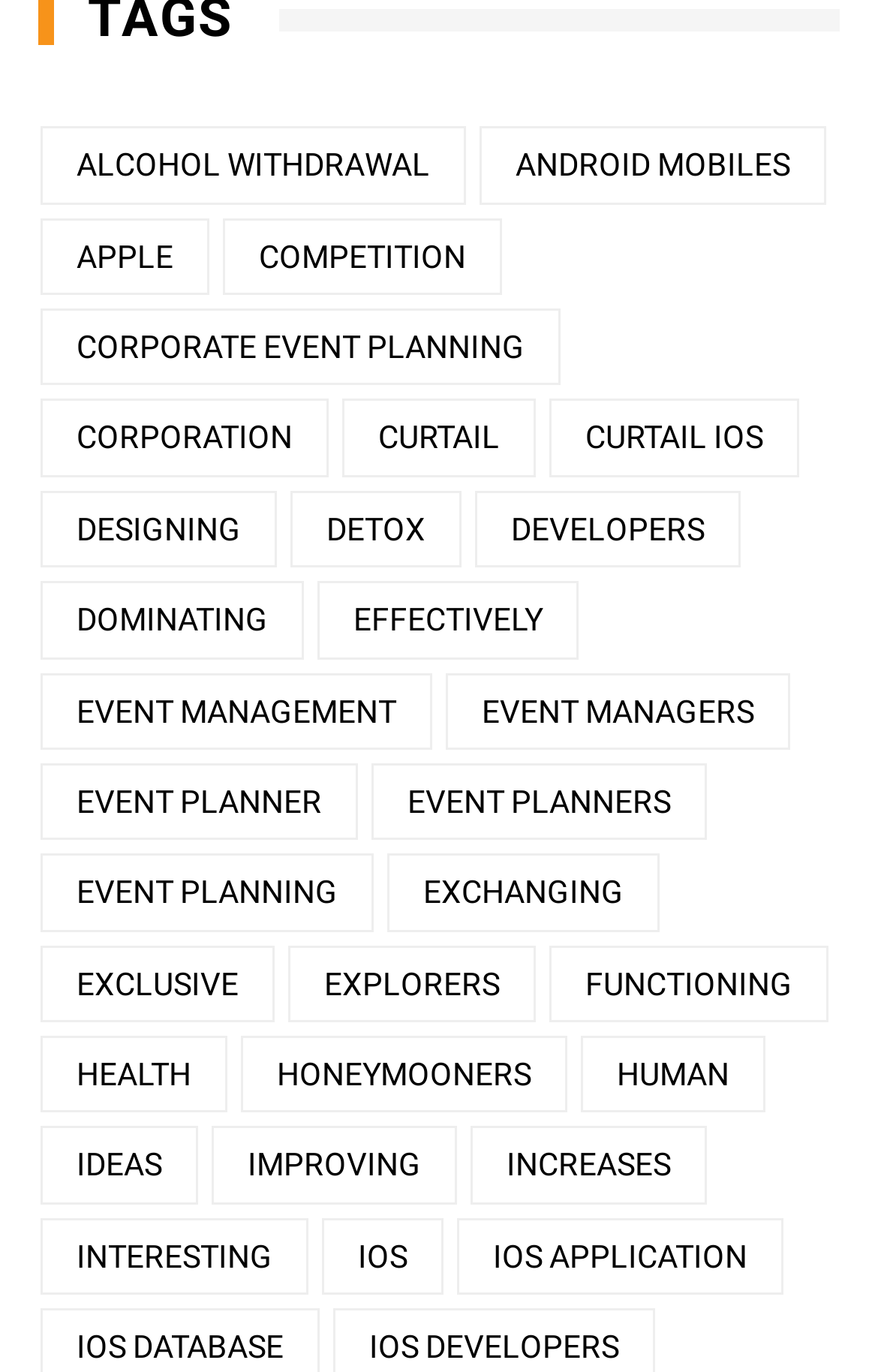Using the details from the image, please elaborate on the following question: What is the item above 'DOMINATING'?

The item above 'DOMINATING' is 'DESIGNING' which is a link with the text 'DESIGNING' and has a bounding box with coordinates [0.046, 0.357, 0.315, 0.414]. The 'DOMINATING' item has a bounding box with coordinates [0.046, 0.424, 0.346, 0.48], which is below the 'DESIGNING' item.